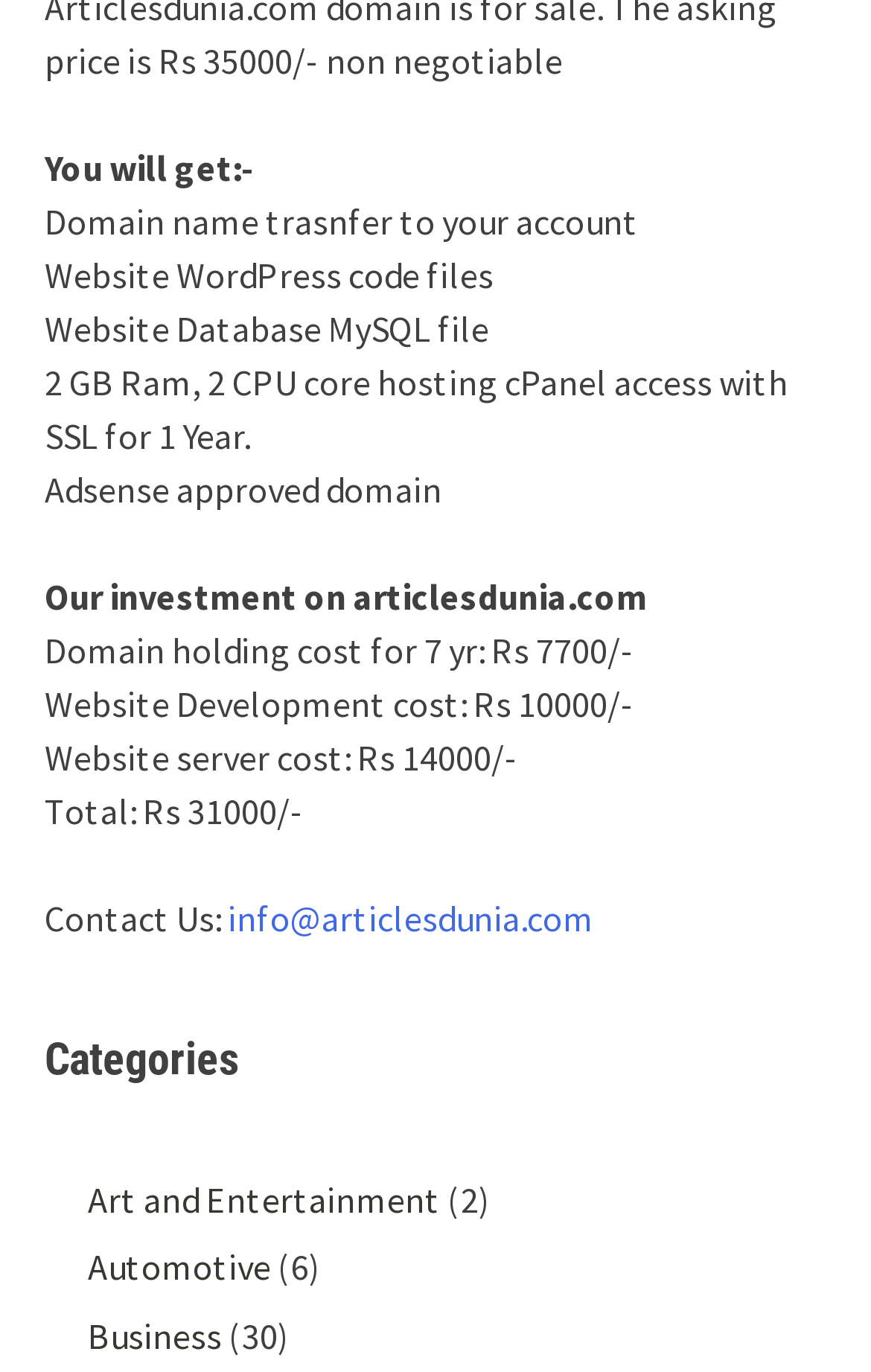Based on the image, provide a detailed and complete answer to the question: 
What is the contact email address?

The contact email address is provided at the bottom of the webpage, which is info@articlesdunia.com.